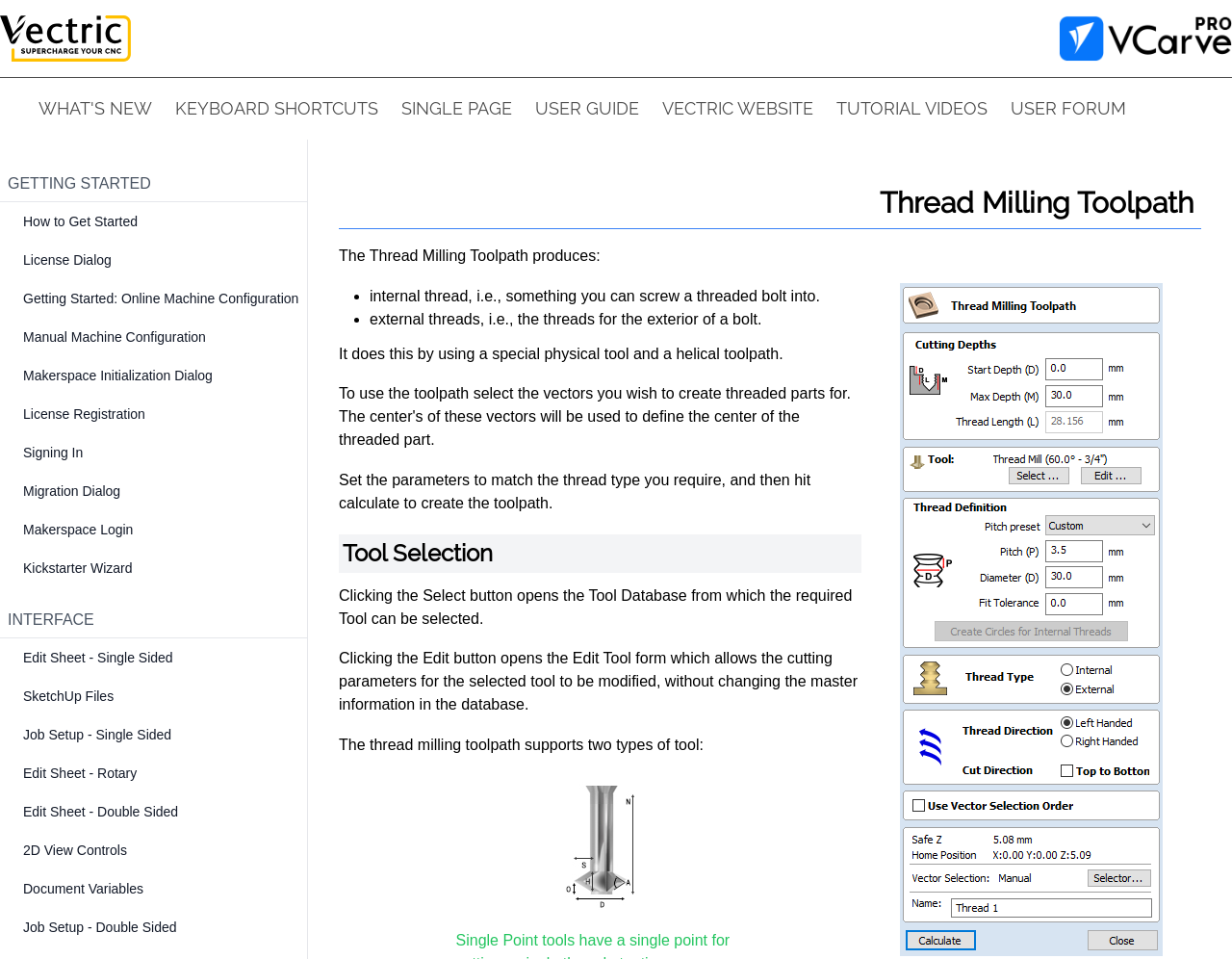Extract the main title from the webpage.

Thread Milling Toolpath